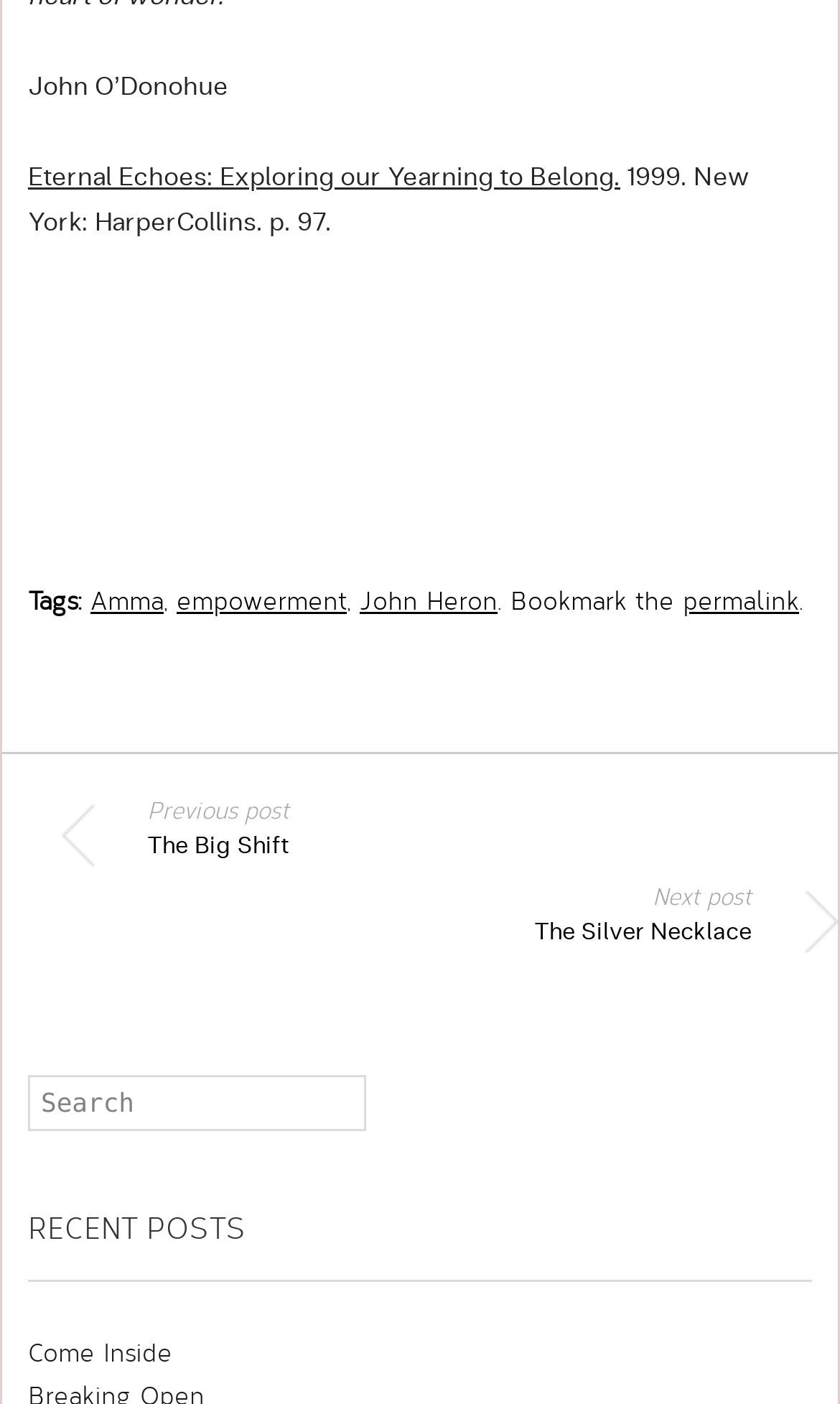What is the title of the book?
From the screenshot, supply a one-word or short-phrase answer.

Eternal Echoes